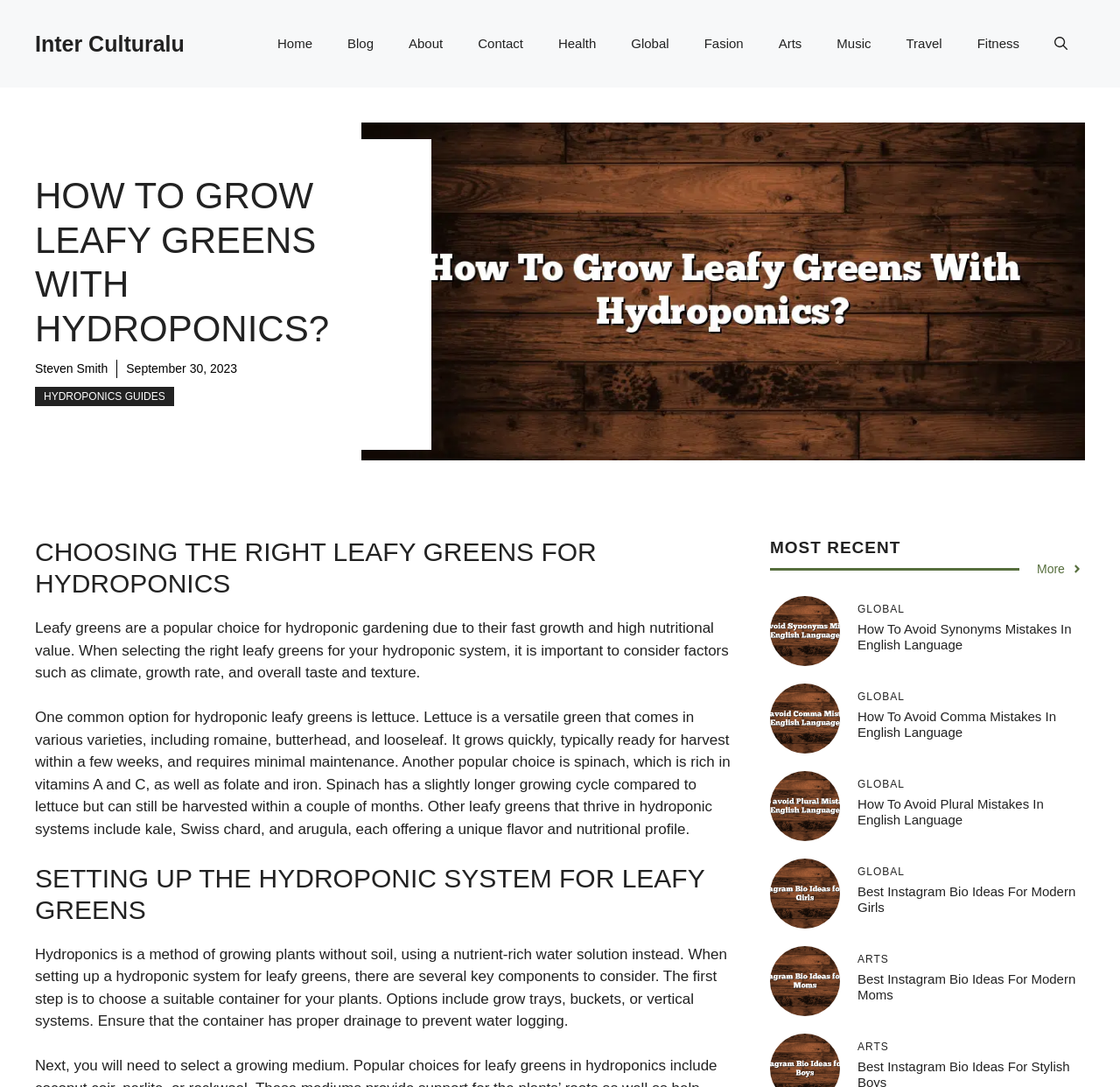Find the bounding box of the element with the following description: "Blog". The coordinates must be four float numbers between 0 and 1, formatted as [left, top, right, bottom].

[0.295, 0.016, 0.349, 0.064]